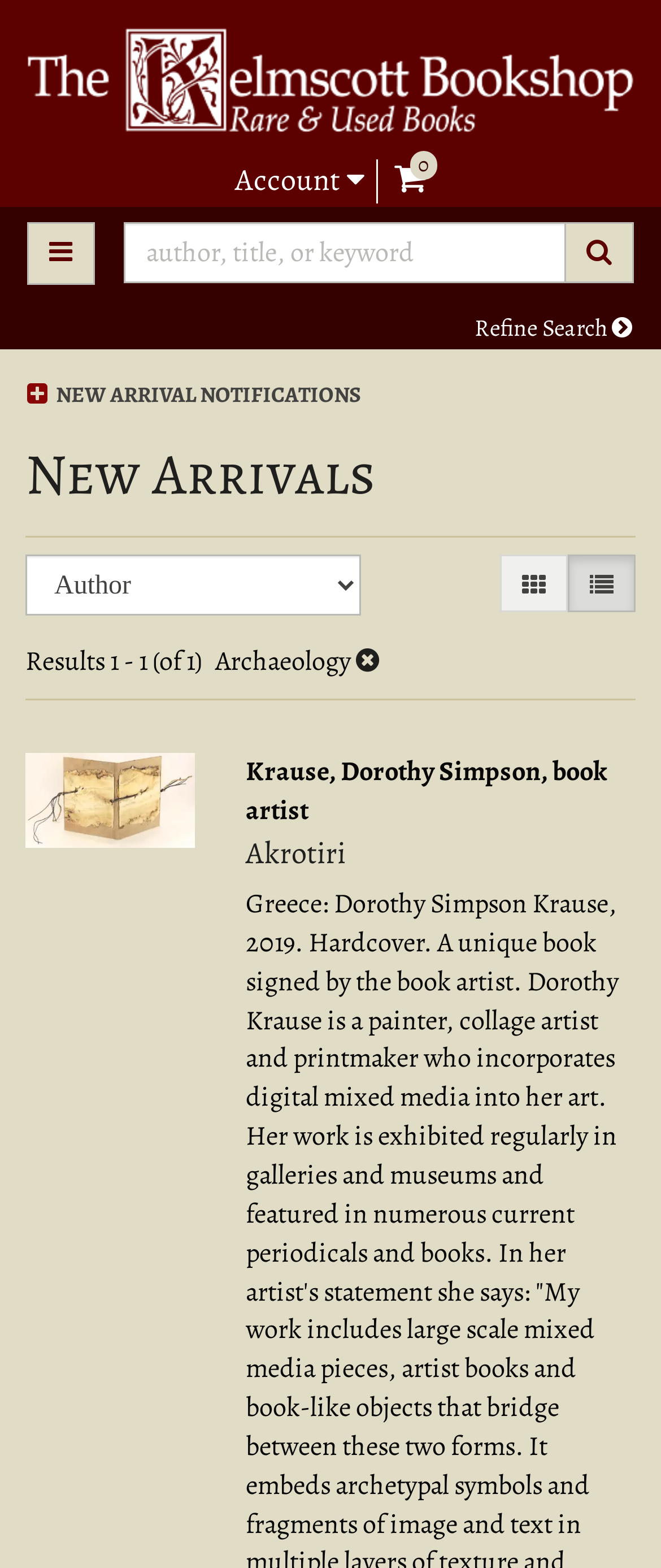Based on the image, please respond to the question with as much detail as possible:
What is the name of the bookshop?

The name of the bookshop can be found at the top of the webpage, where it is written as a link and an image. It is also the title of the webpage.